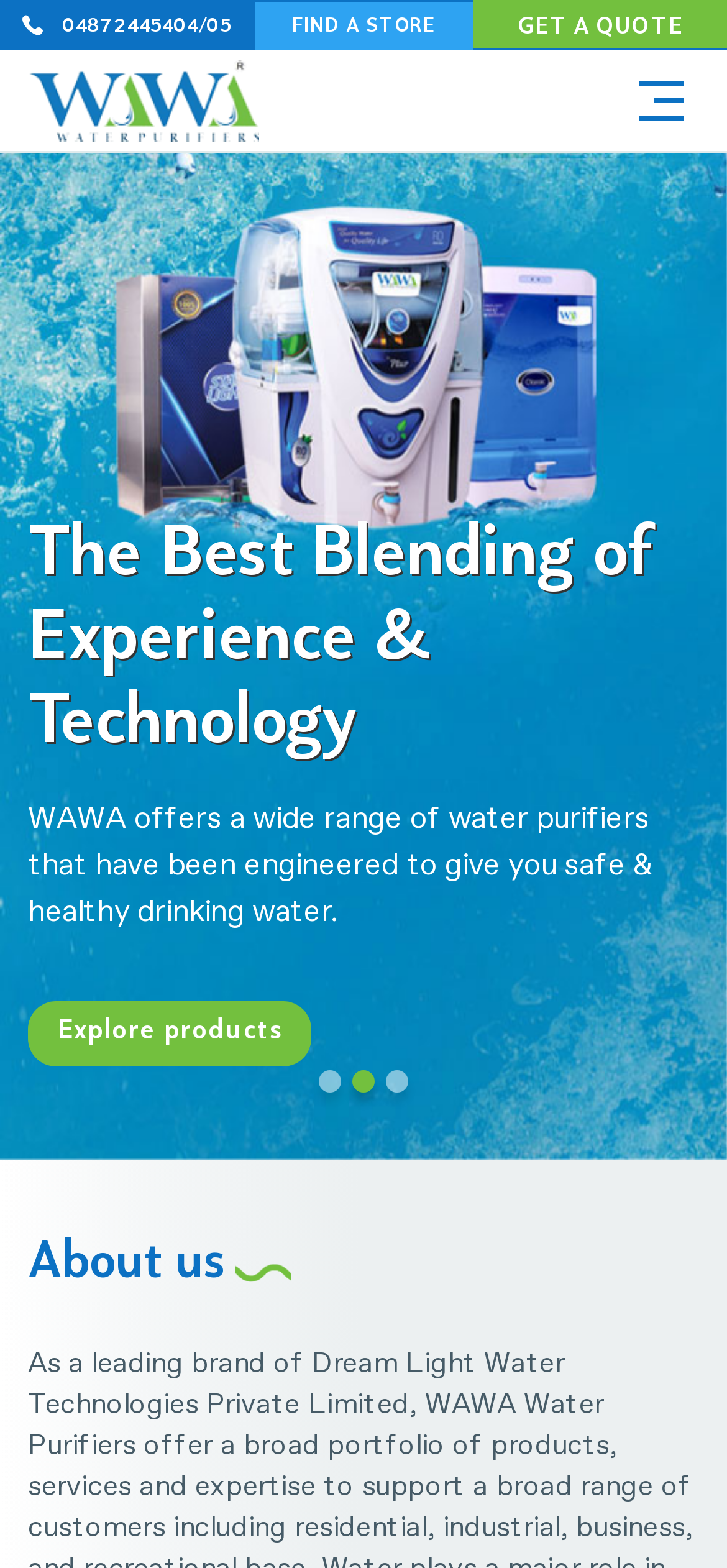Identify the bounding box of the UI element described as follows: "04872445404/05". Provide the coordinates as four float numbers in the range of 0 to 1 [left, top, right, bottom].

[0.0, 0.001, 0.35, 0.032]